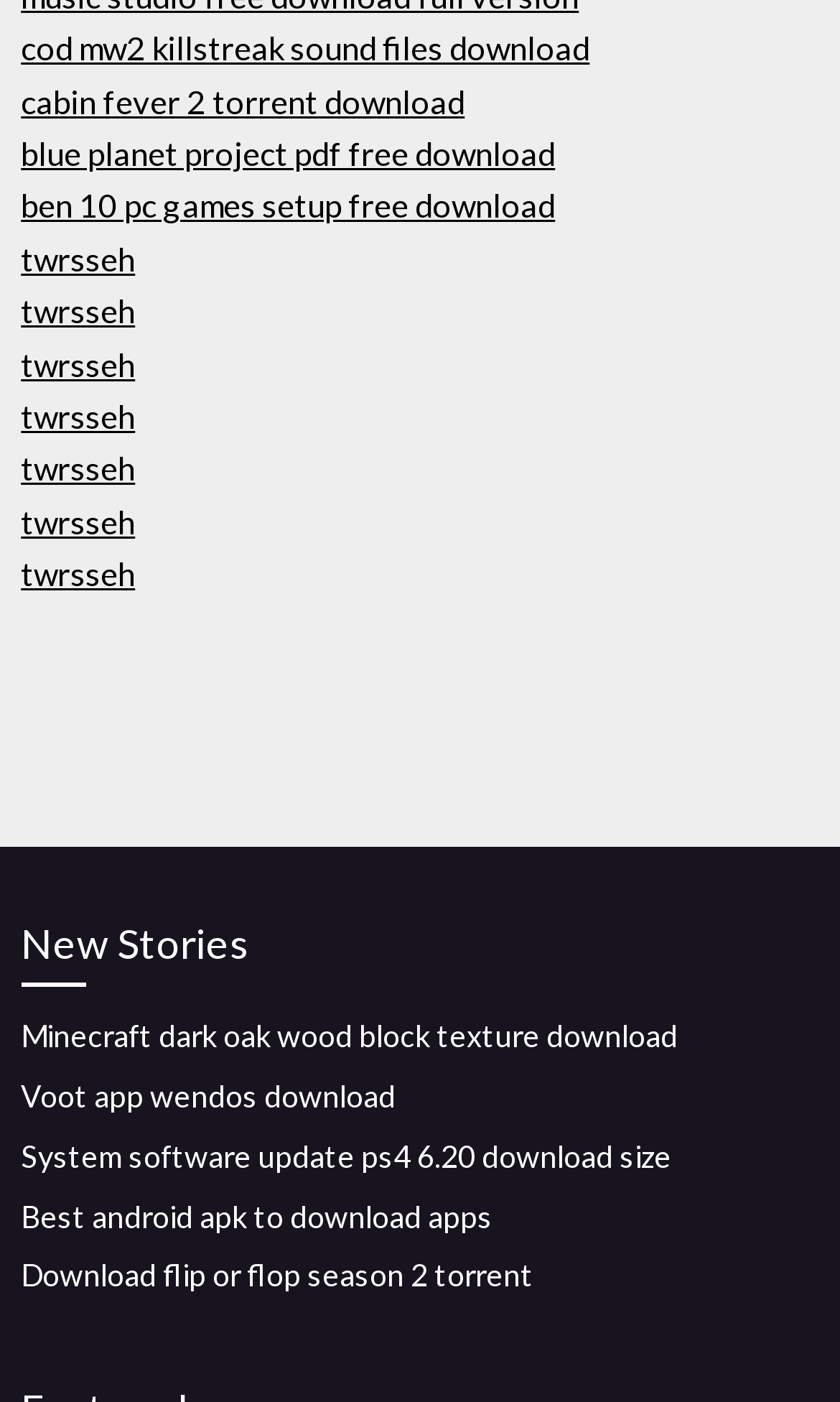Determine the bounding box coordinates for the clickable element to execute this instruction: "download cod mw2 killstreak sound files". Provide the coordinates as four float numbers between 0 and 1, i.e., [left, top, right, bottom].

[0.025, 0.02, 0.702, 0.048]